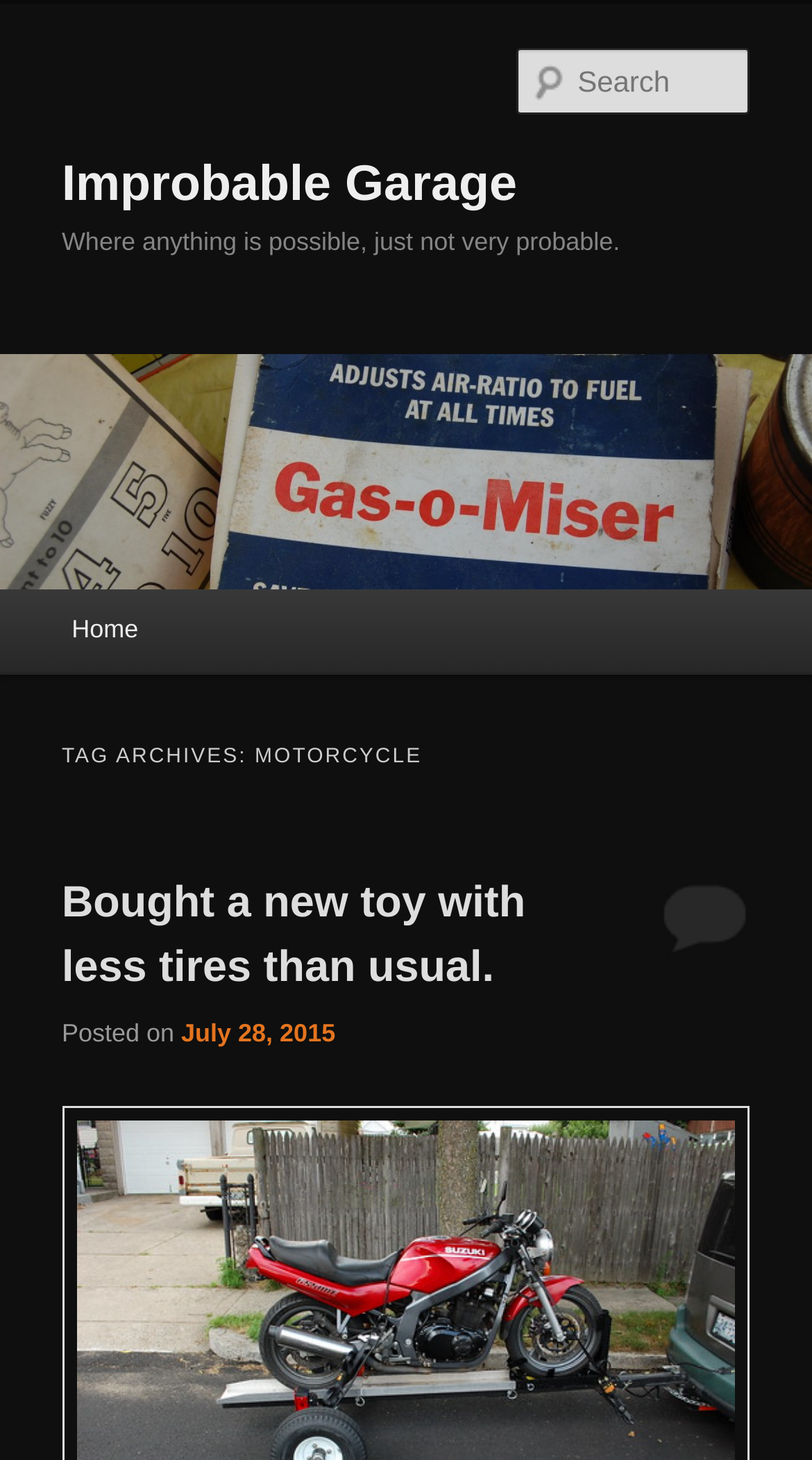Create a detailed narrative describing the layout and content of the webpage.

The webpage is about Improbable Garage, a website focused on motorcycles. At the top, there is a heading with the website's name, "Improbable Garage", which is also a link. Below it, there is a subtitle, "Where anything is possible, just not very probable." 

On the top-right corner, there is a search box with a placeholder text "Search Search". 

Below the search box, there is a large image that spans the entire width of the page, with the website's name "Improbable Garage" written on it. 

On the left side, there is a main menu section with links to "Home" and other pages. 

The main content of the page is divided into sections, with headings and links to articles. The first article is titled "Bought a new toy with less tires than usual." and has a link to the full article. Below the title, there is a posted date, "July 28, 2015", which is also a link. There is also a link to the comments section of the article. 

There are multiple articles on the page, each with a similar structure, including a title, a link to the full article, and a posted date.